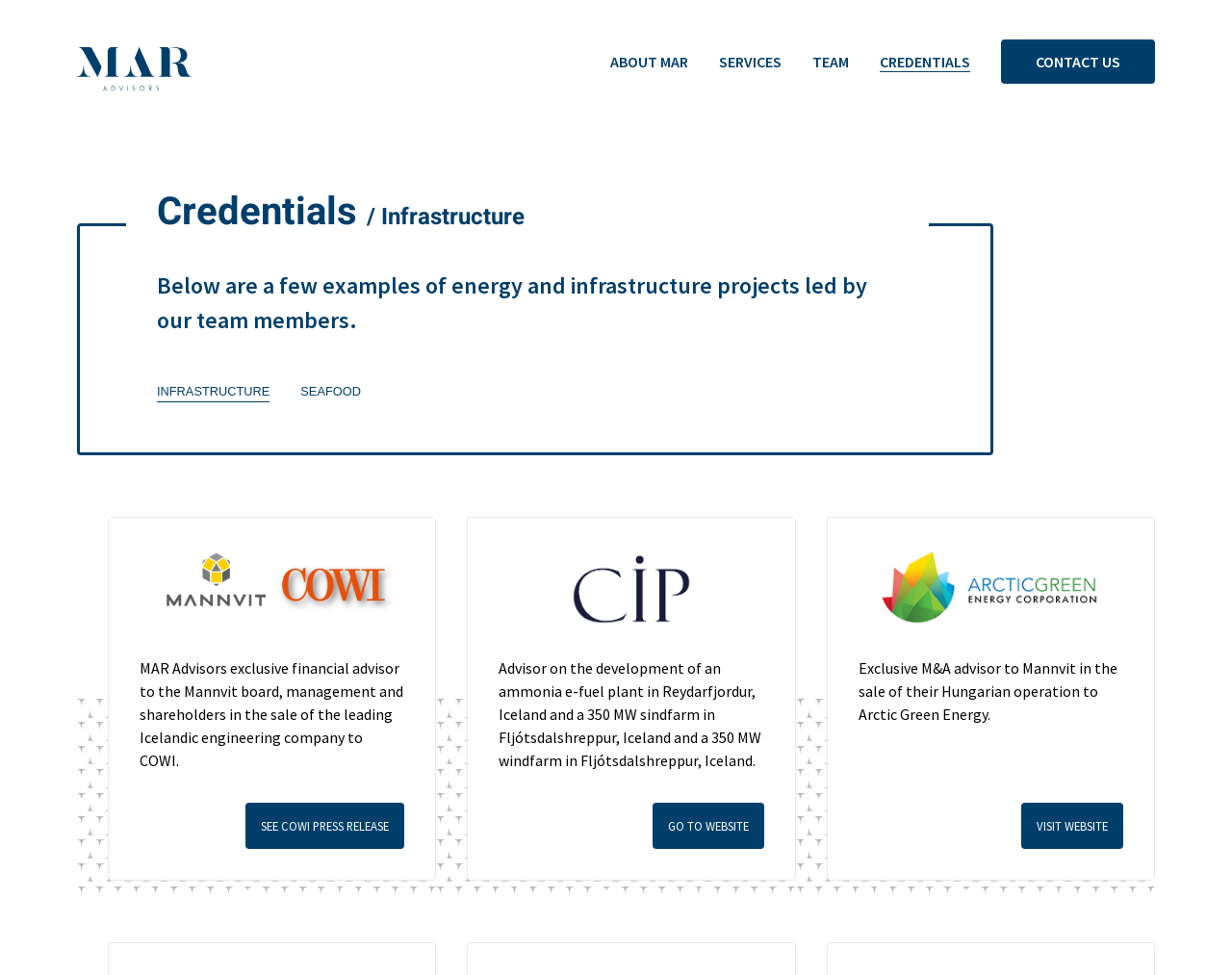Answer the question in a single word or phrase:
How many buttons are there on the webpage?

2